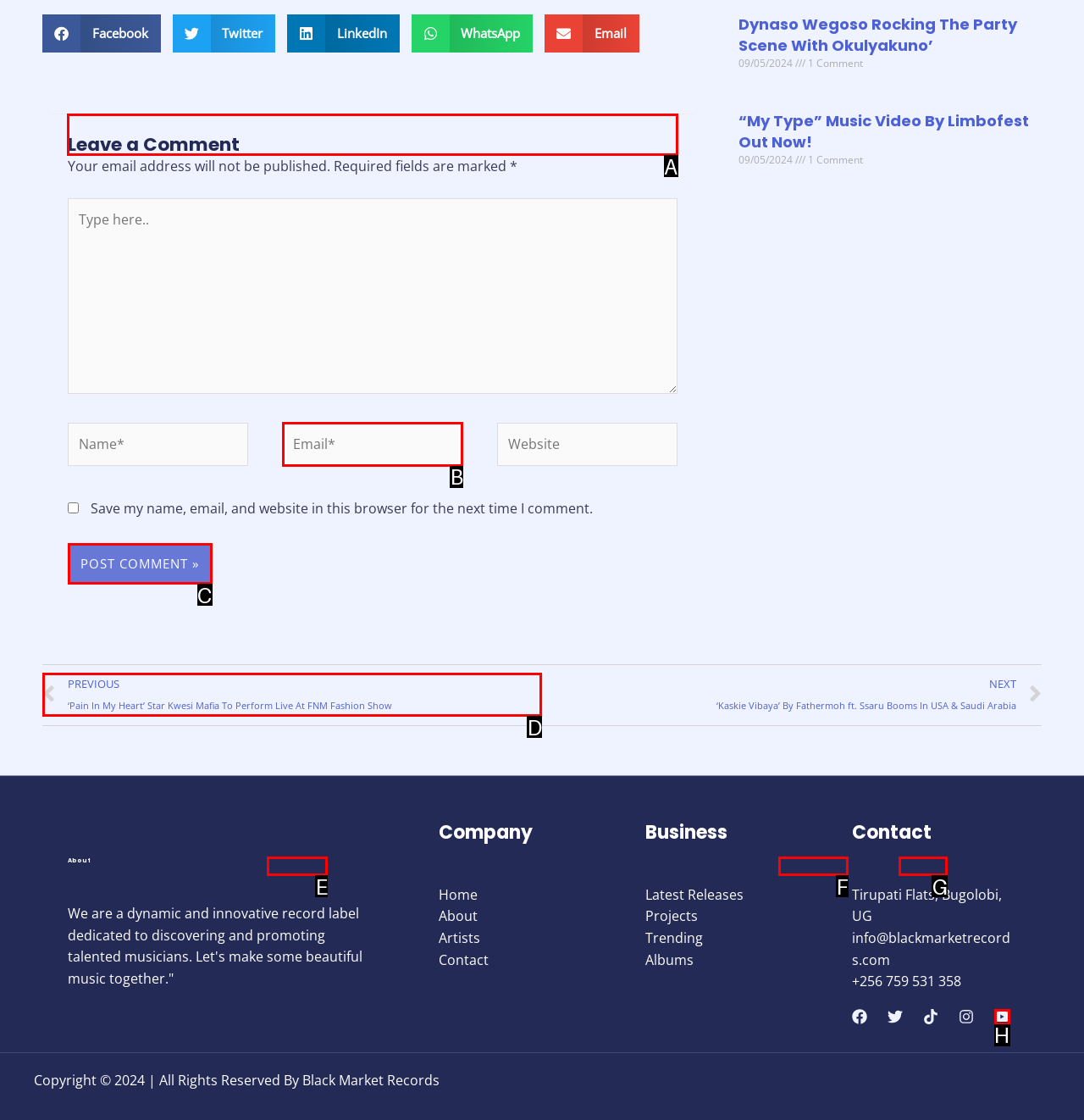Select the HTML element that should be clicked to accomplish the task: Leave a comment Reply with the corresponding letter of the option.

A